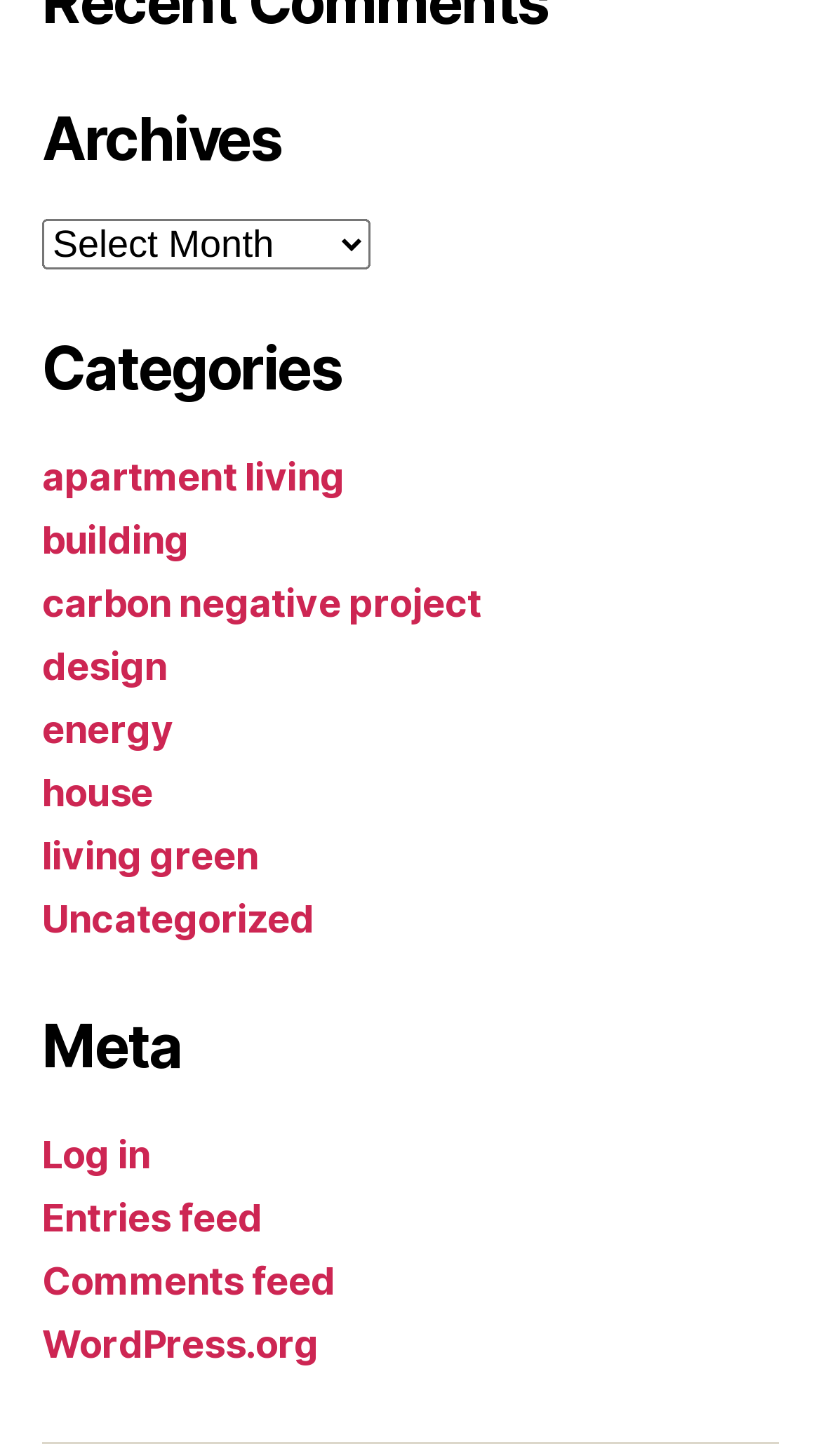Locate the bounding box coordinates of the area that needs to be clicked to fulfill the following instruction: "Log in". The coordinates should be in the format of four float numbers between 0 and 1, namely [left, top, right, bottom].

[0.051, 0.777, 0.183, 0.808]